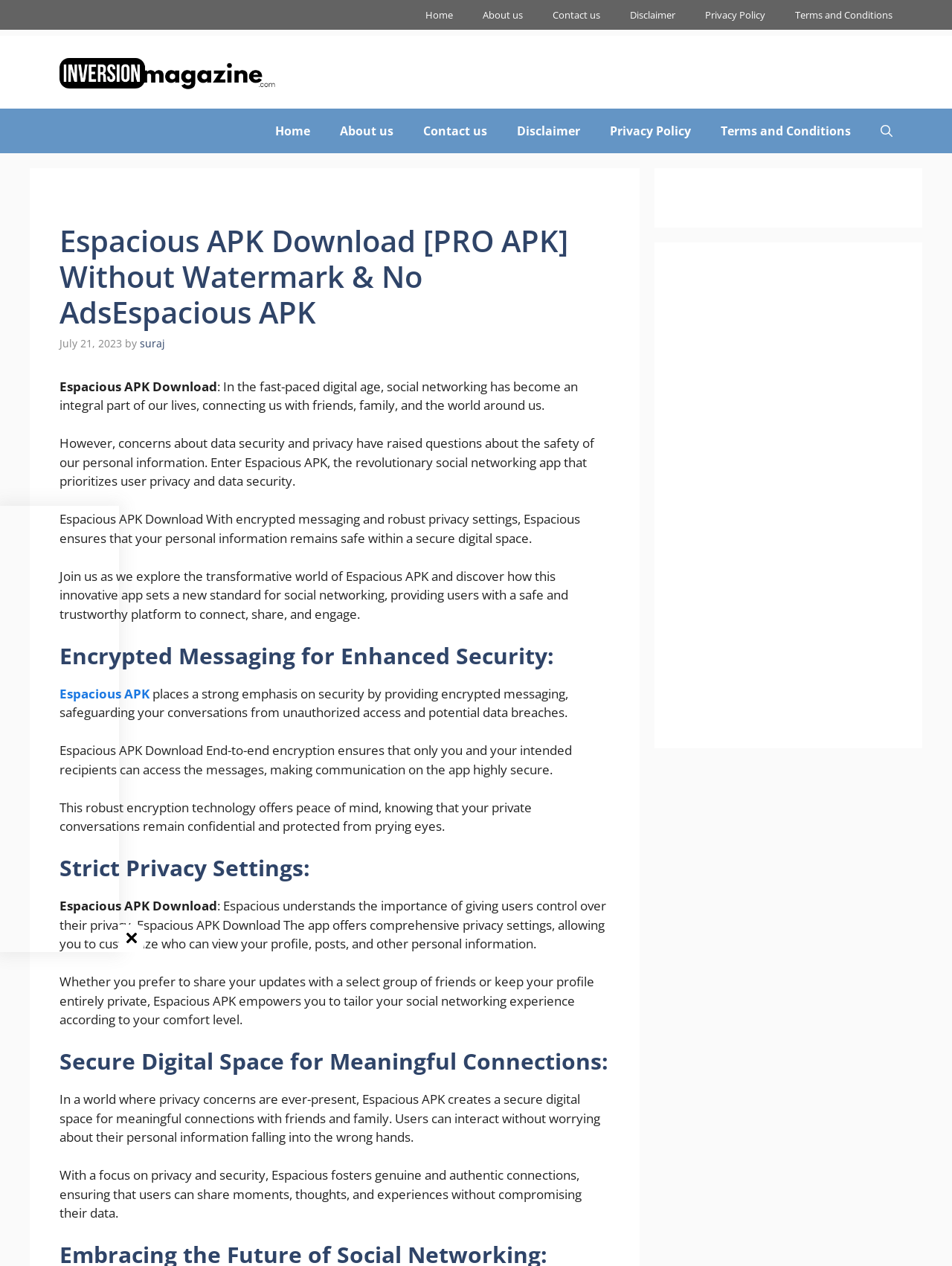Who is the author of the article?
Provide a fully detailed and comprehensive answer to the question.

The author of the article is mentioned in the paragraph 'by suraj' which is located below the heading 'Espacious APK Download [PRO APK] Without Watermark & No AdsEspacious APK'.